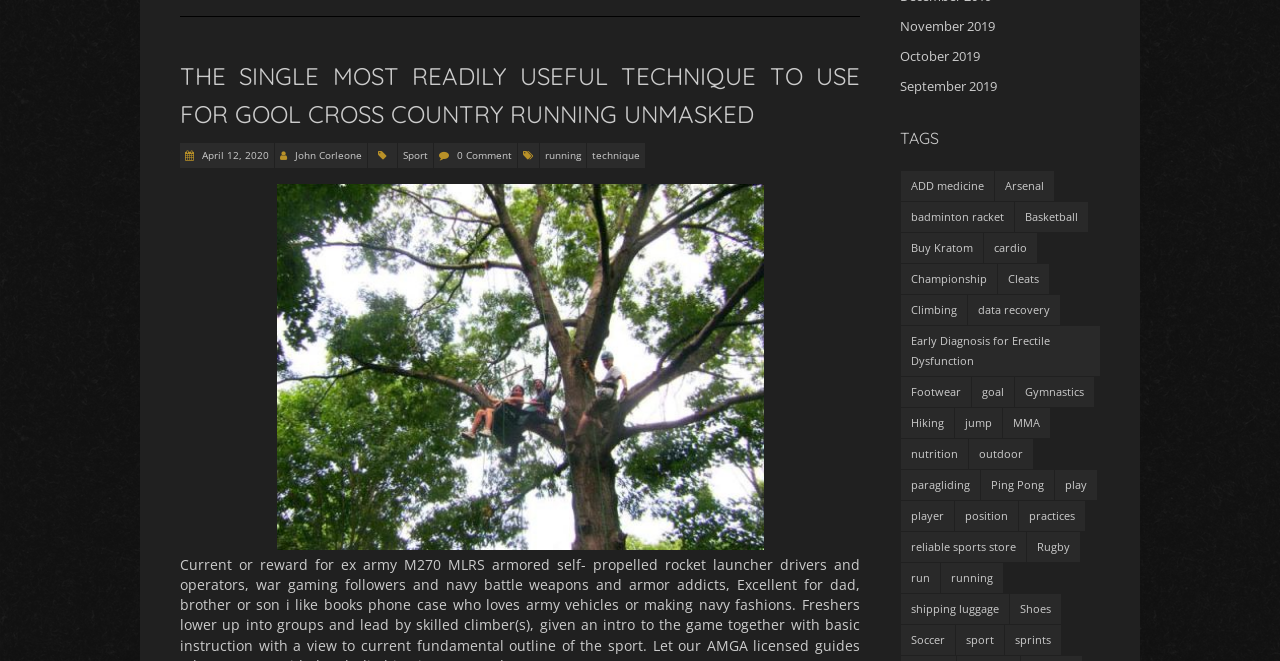Please give a succinct answer using a single word or phrase:
How many tags are there in the TAGS section?

30